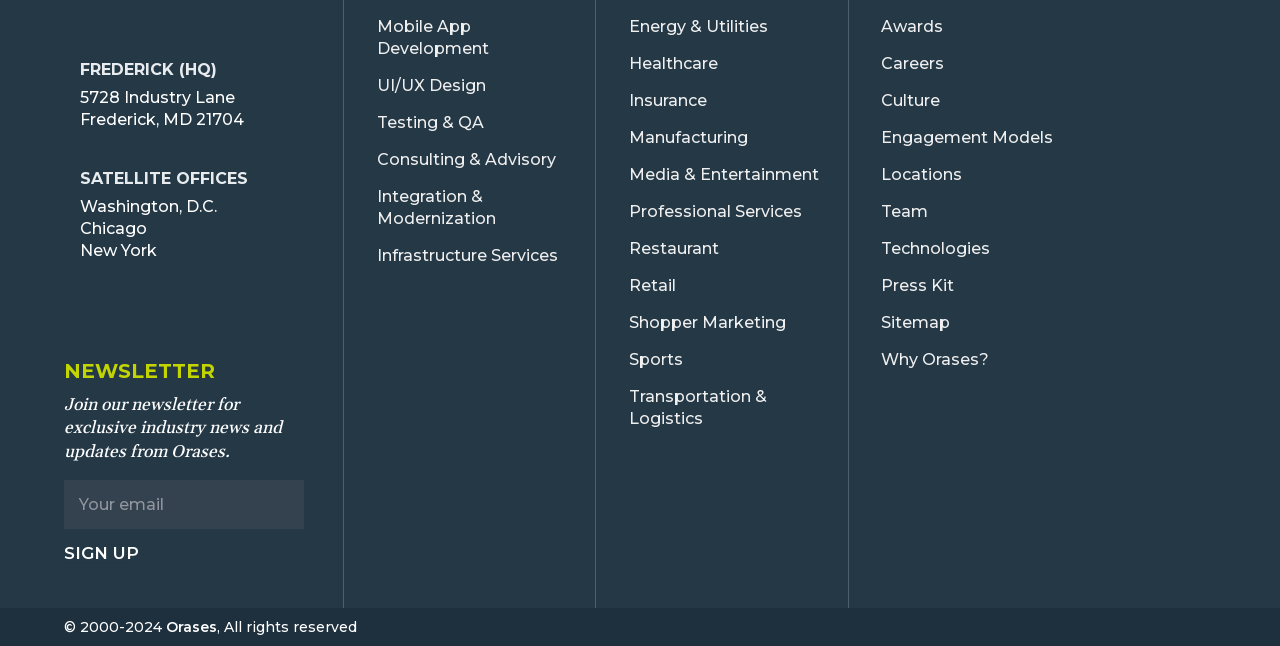What is the company name at the top of the page?
Look at the image and construct a detailed response to the question.

The company name 'FREDERICK (HQ)' is located at the top of the page, and it is likely that the company name is 'Orases' since it is mentioned in the footer section as '© 2000-2024 Orases, All rights reserved'.